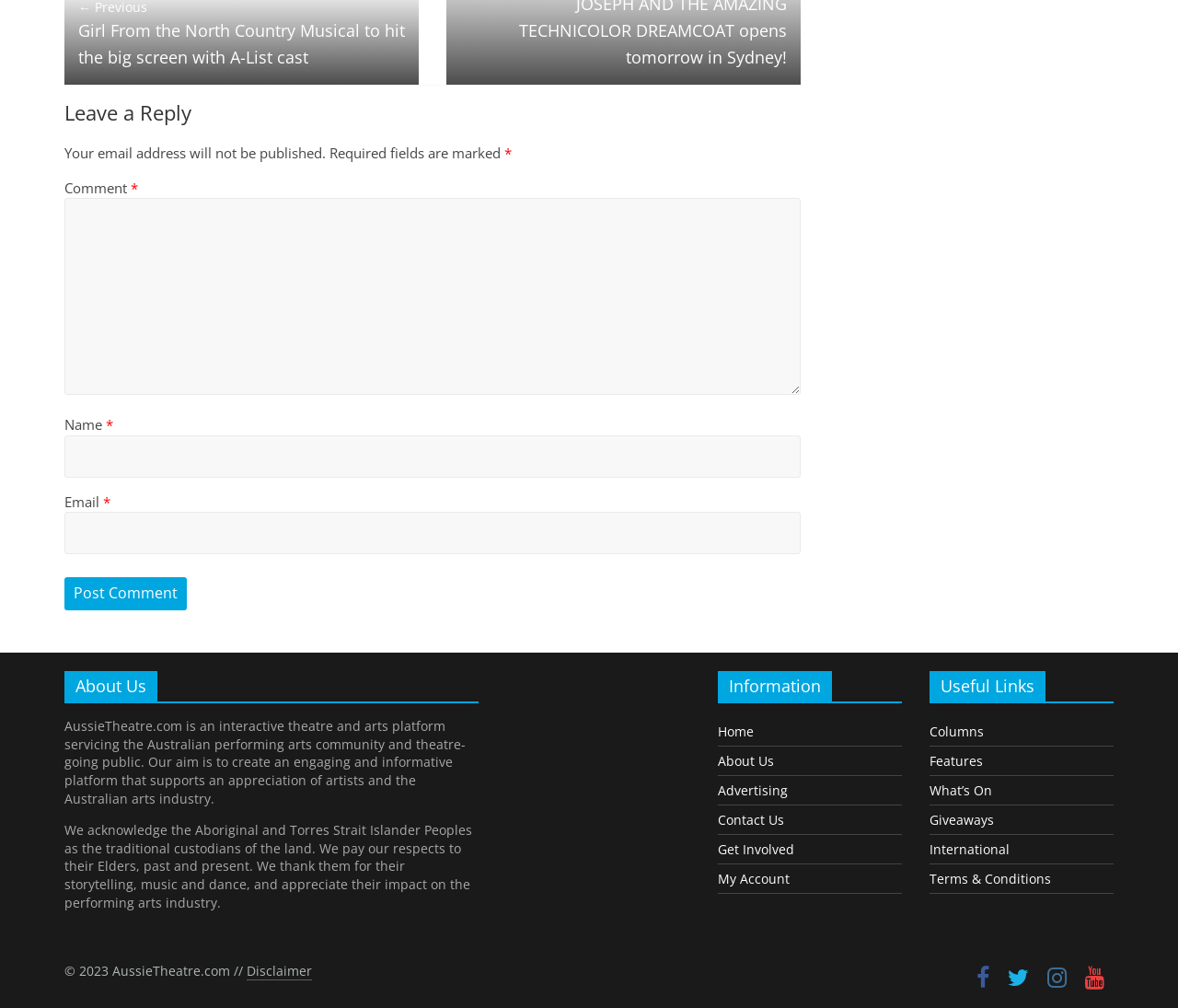Specify the bounding box coordinates of the area to click in order to execute this command: 'Go to About Us page'. The coordinates should consist of four float numbers ranging from 0 to 1, and should be formatted as [left, top, right, bottom].

[0.609, 0.746, 0.657, 0.764]